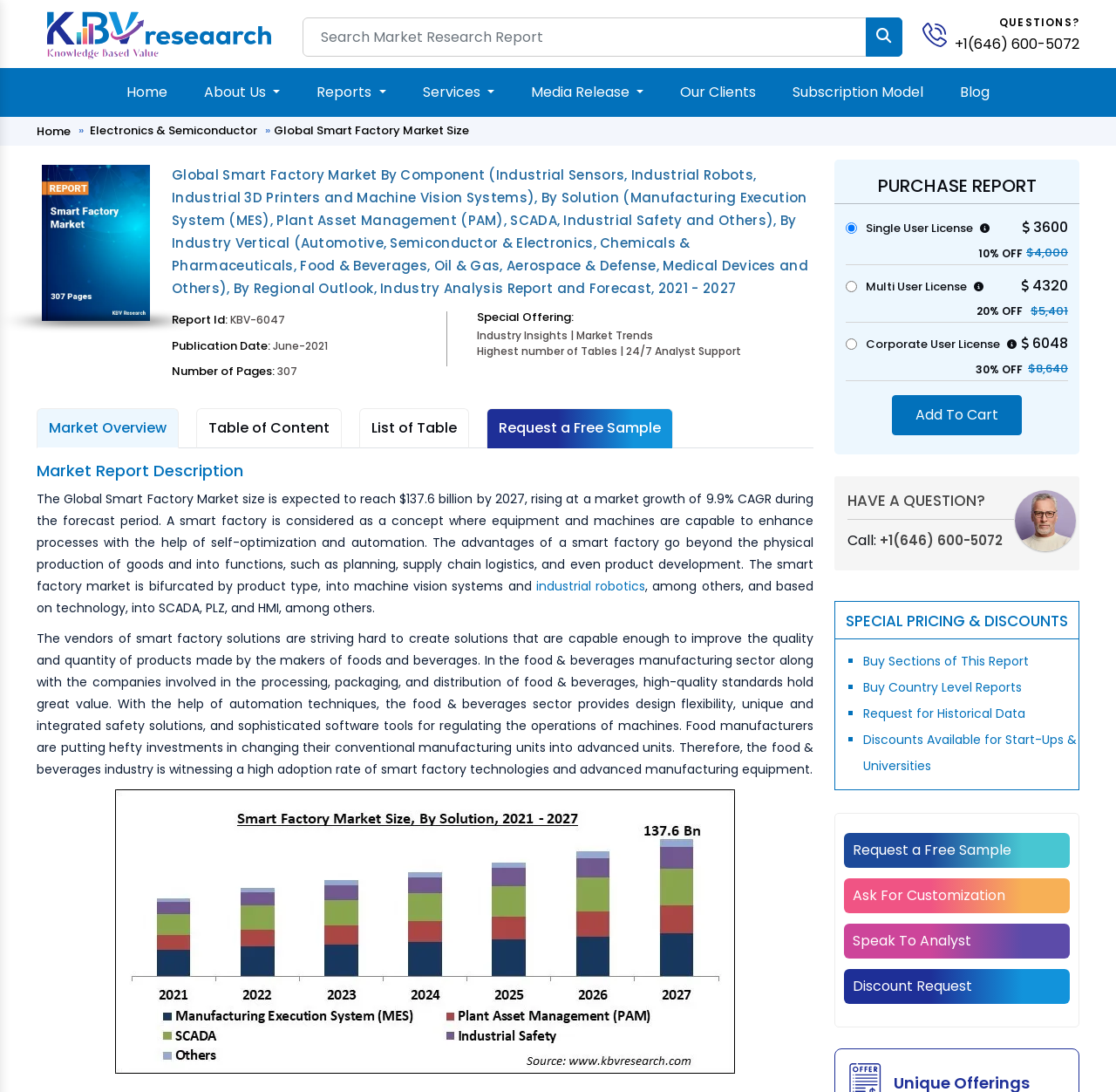Based on the element description "Subscription Model", predict the bounding box coordinates of the UI element.

[0.704, 0.069, 0.833, 0.101]